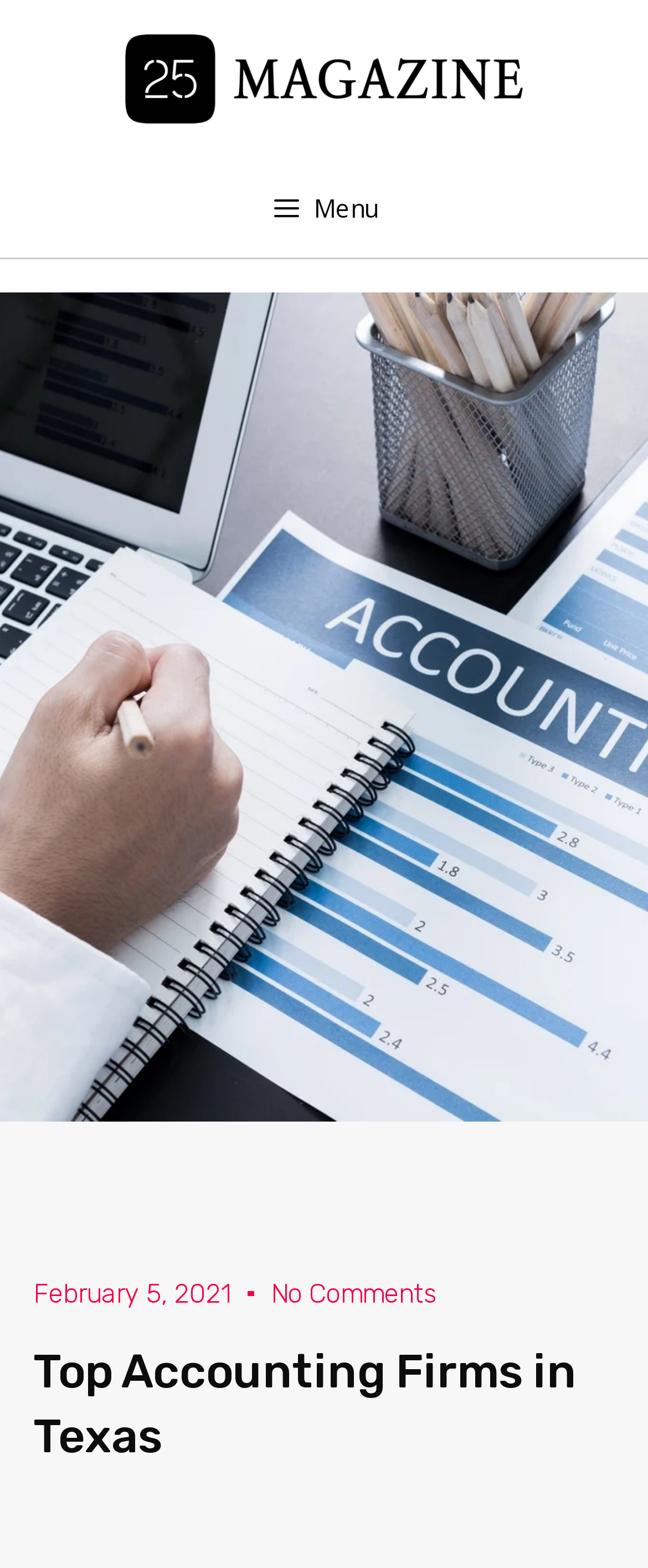Determine which piece of text is the heading of the webpage and provide it.

Top Accounting Firms in Texas